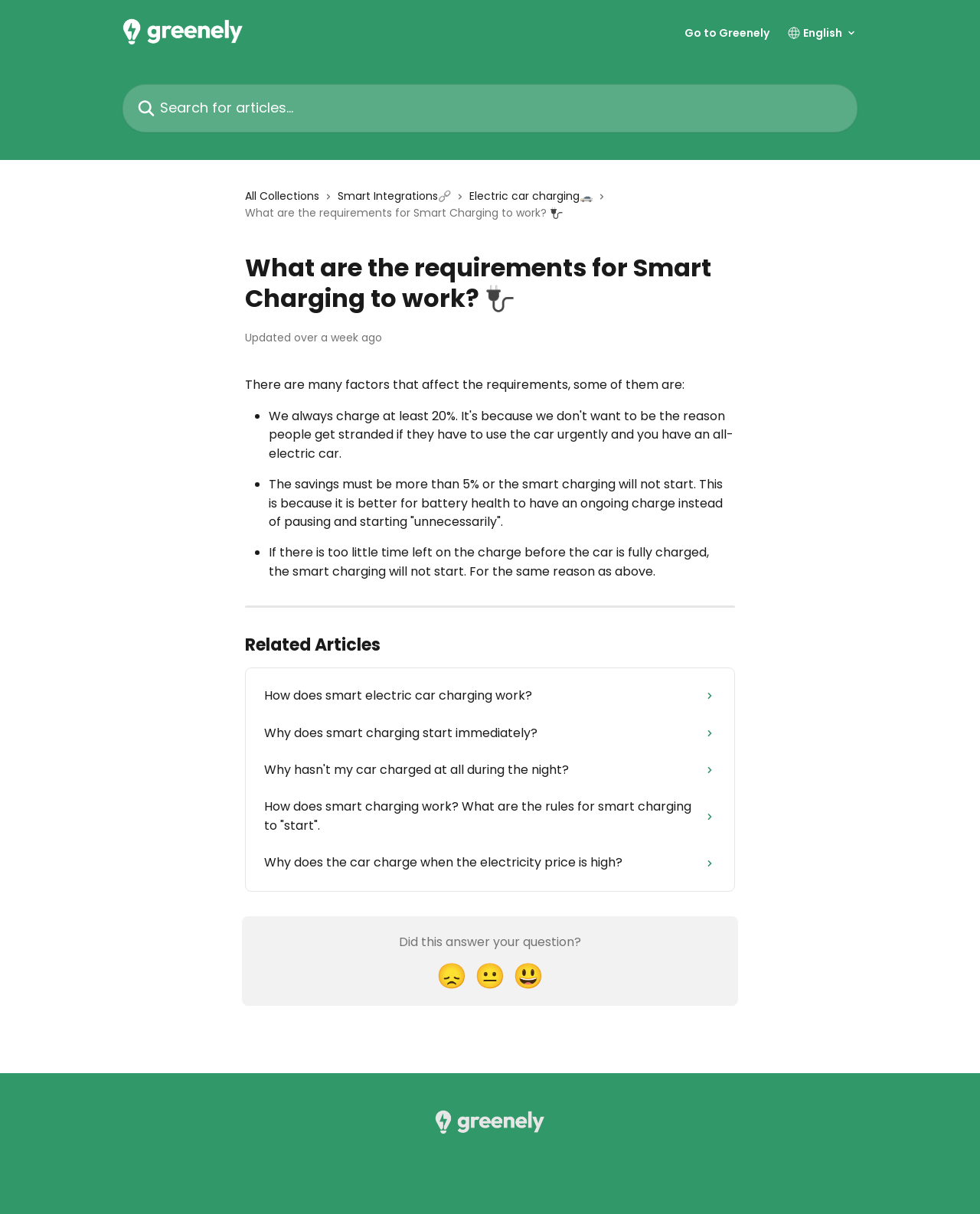Locate the bounding box coordinates of the area you need to click to fulfill this instruction: 'Search for articles'. The coordinates must be in the form of four float numbers ranging from 0 to 1: [left, top, right, bottom].

[0.125, 0.069, 0.875, 0.109]